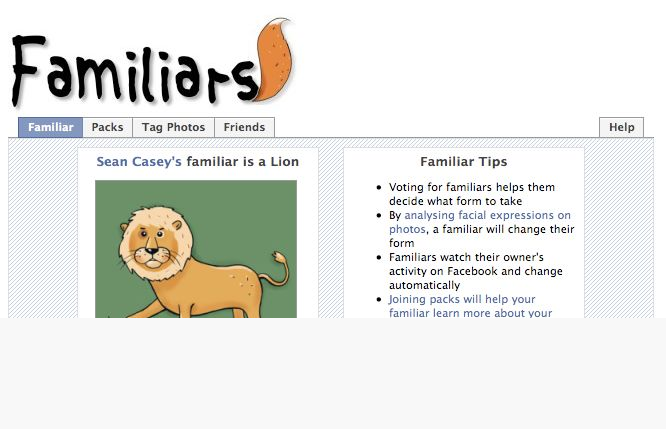Use a single word or phrase to answer this question: 
What influences the familiar's form?

Voting